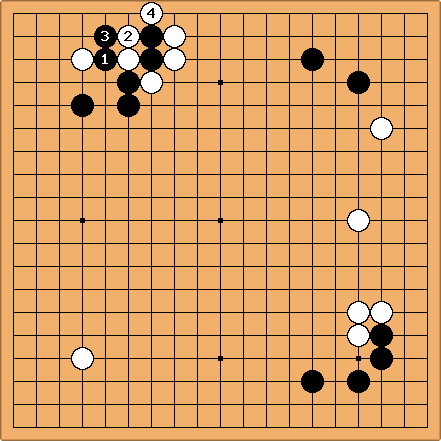Please respond in a single word or phrase: 
What is the shape formed by the black stones in the bottom right corner?

A cluster